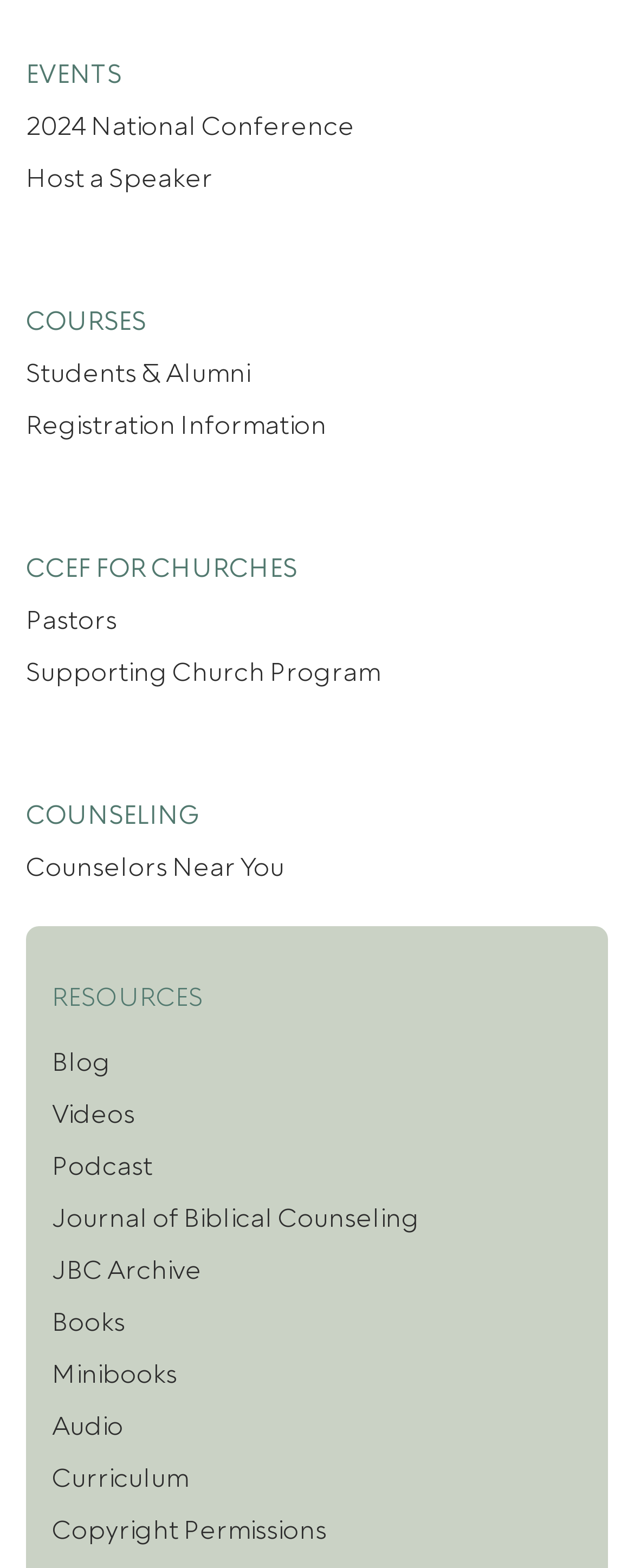Respond to the following query with just one word or a short phrase: 
What is the second link under 'RESOURCES'?

Videos